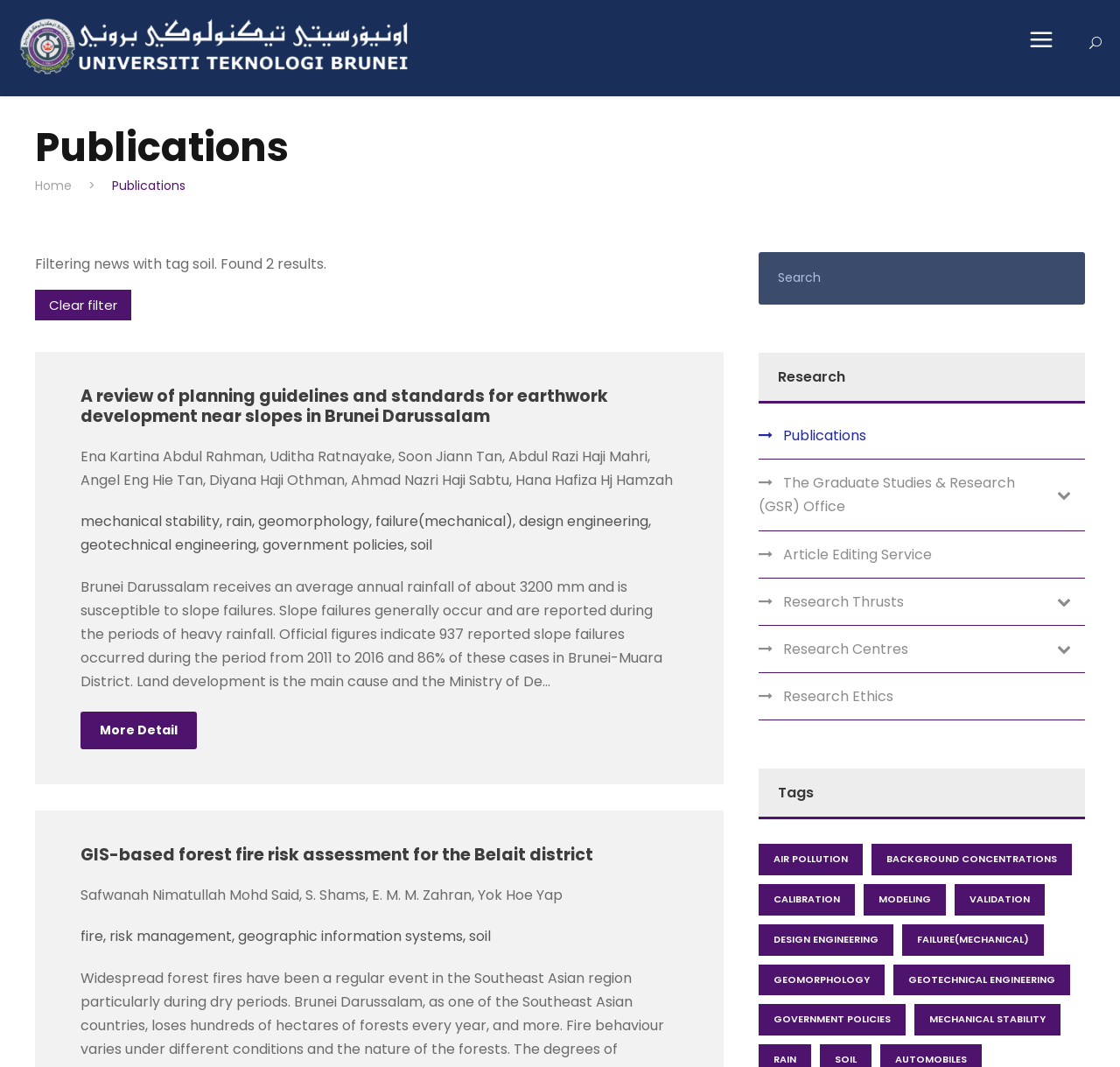Please locate the bounding box coordinates of the element that should be clicked to complete the given instruction: "Go to Contact Us page".

None